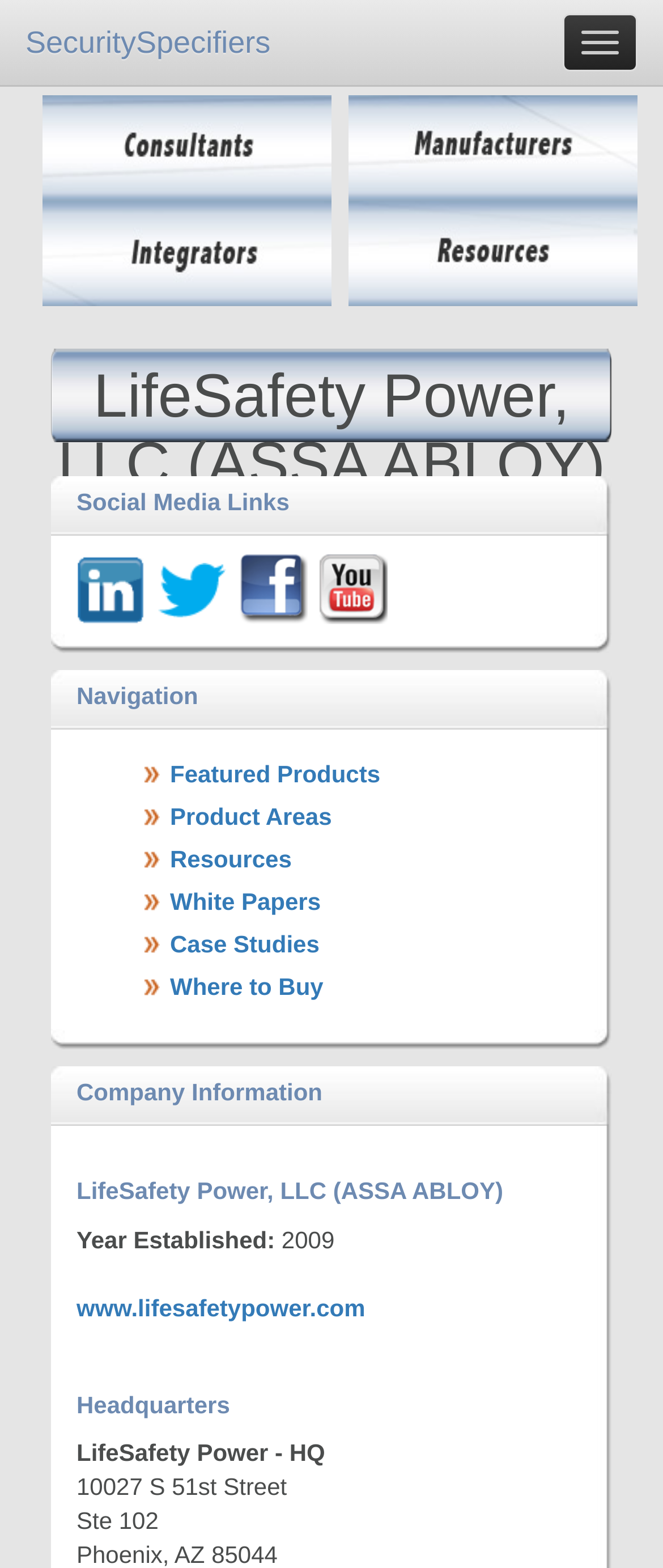How many navigation links are there?
Please give a detailed and elaborate answer to the question.

I counted the number of links in the 'Navigation' section. There are six links: 'Featured Products', 'Product Areas', 'Resources', 'White Papers', 'Case Studies', and 'Where to Buy'.